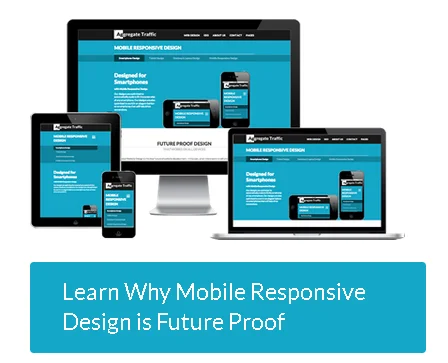What is the title of the website displayed on the devices?
Based on the screenshot, answer the question with a single word or phrase.

Mobile Responsive Design